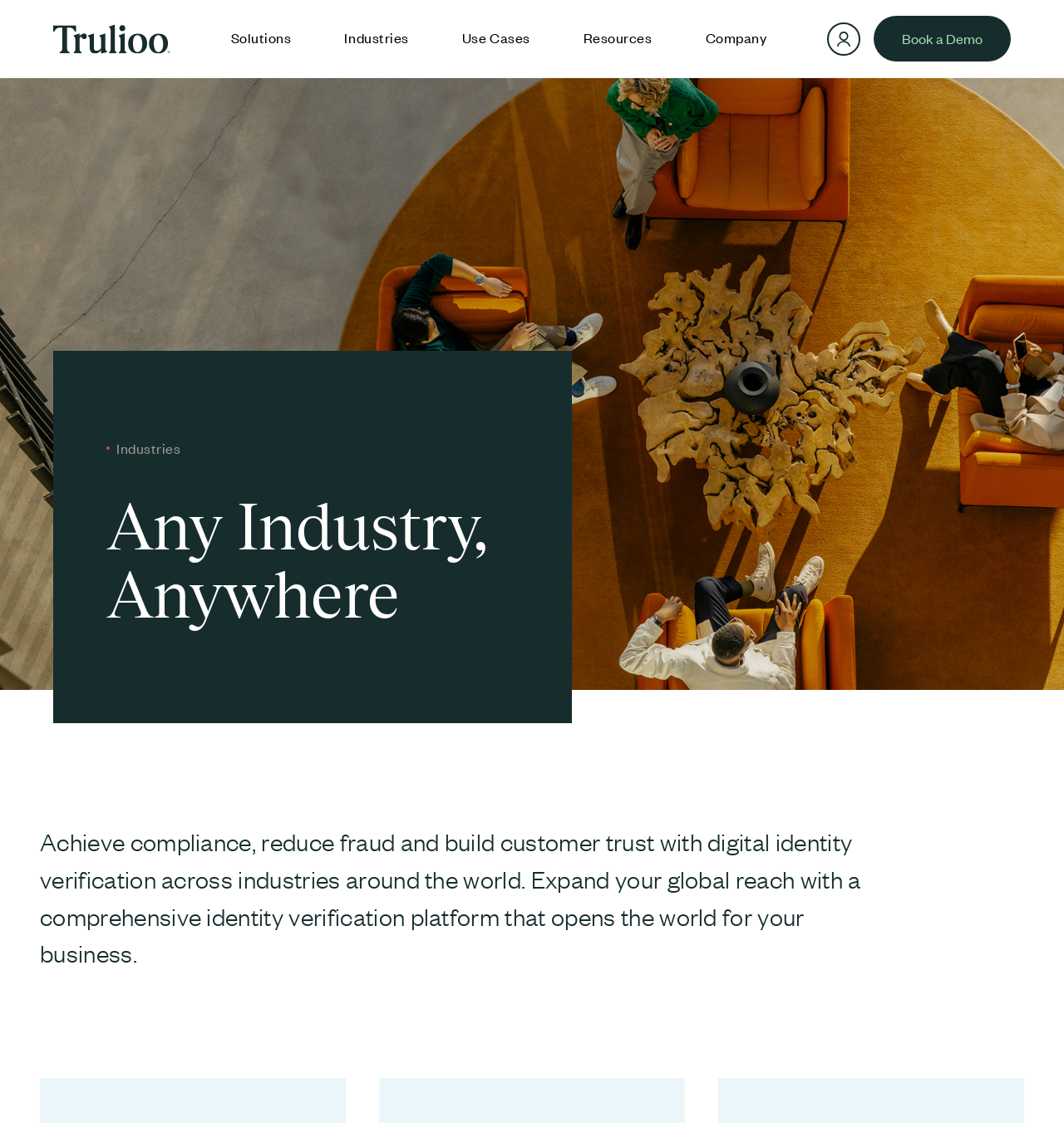Please indicate the bounding box coordinates of the element's region to be clicked to achieve the instruction: "Select Solutions". Provide the coordinates as four float numbers between 0 and 1, i.e., [left, top, right, bottom].

[0.211, 0.006, 0.28, 0.063]